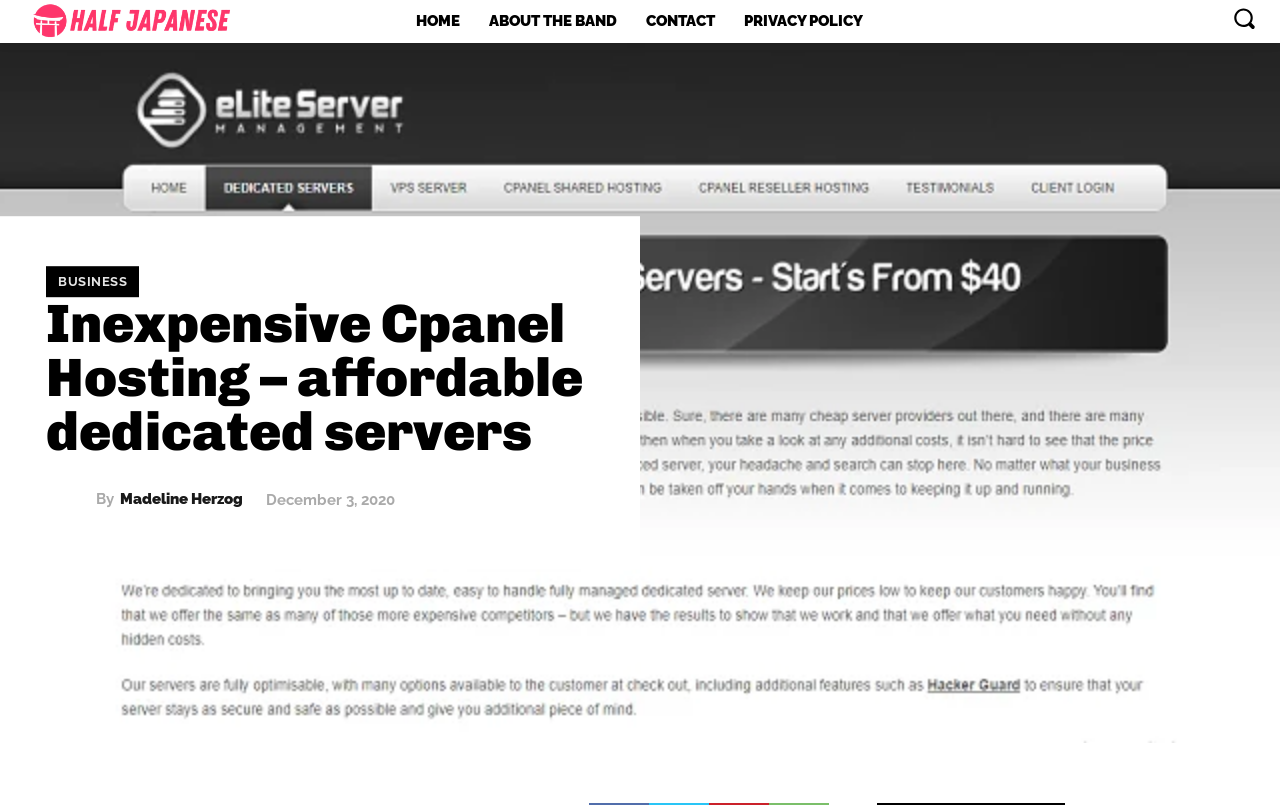What is the purpose of the button on the top right?
Observe the image and answer the question with a one-word or short phrase response.

Search